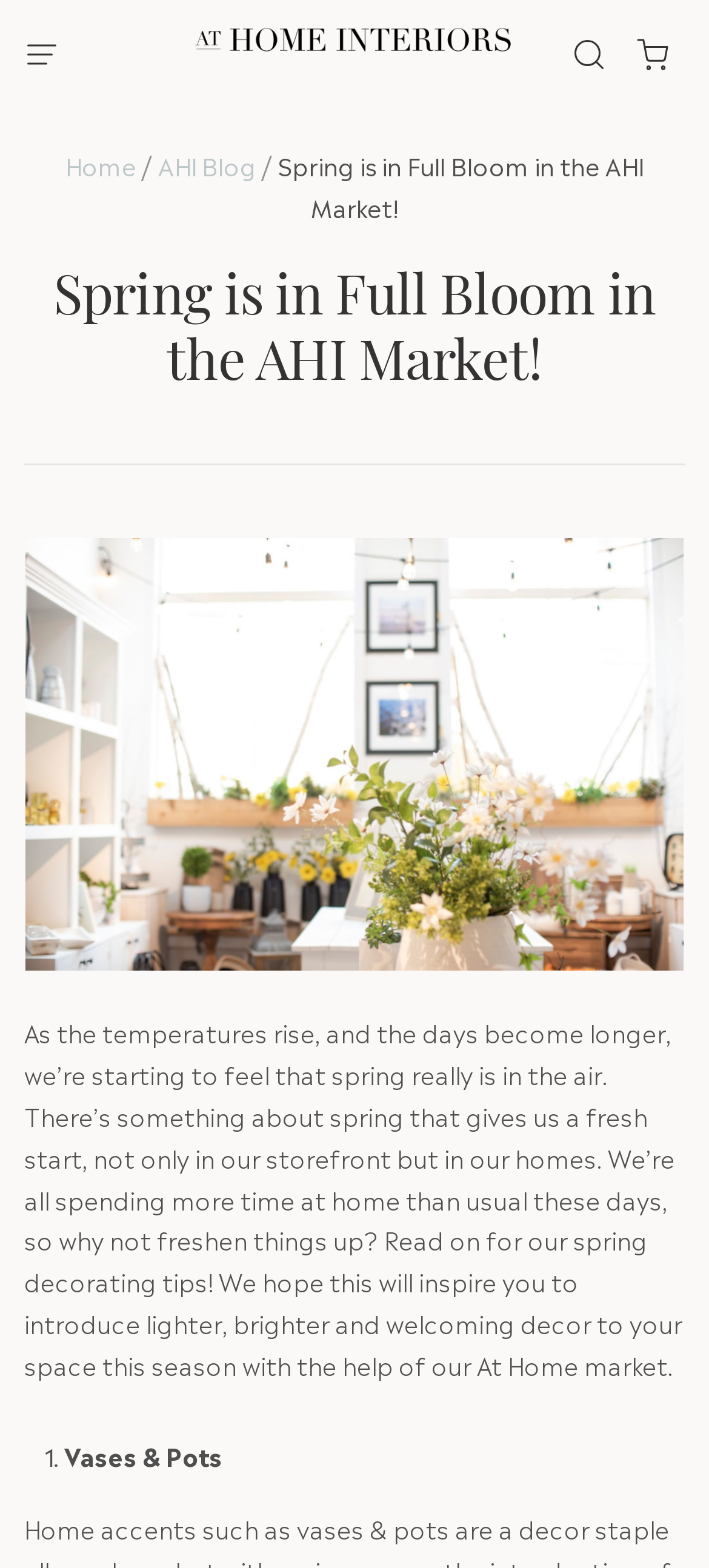What is the name of the company? Based on the image, give a response in one word or a short phrase.

At Home Interiors